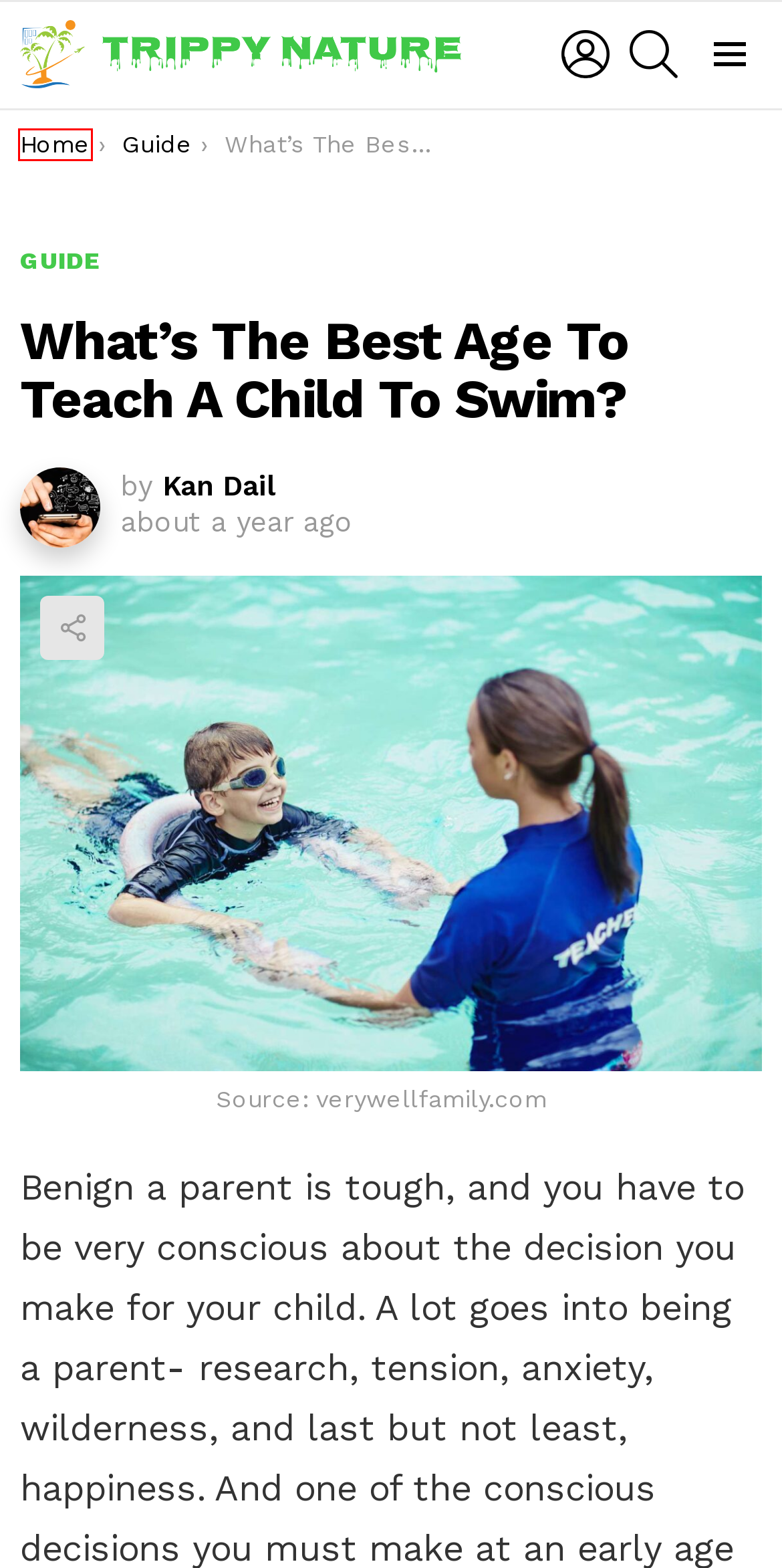After examining the screenshot of a webpage with a red bounding box, choose the most accurate webpage description that corresponds to the new page after clicking the element inside the red box. Here are the candidates:
A. Sex Archives - Feri.org
B. Privacy Policy - Feri.org
C. Animals Archives - Feri.org
D. Feri.org - World Magazine 2024
E. Kan Dail, Author at Feri.org
F. The Business Russian Language Course ─ A Guide for Tutors and Learners - Feri.org
G. Log In ‹ Feri.org — WordPress
H. Guide Archives - Feri.org

D